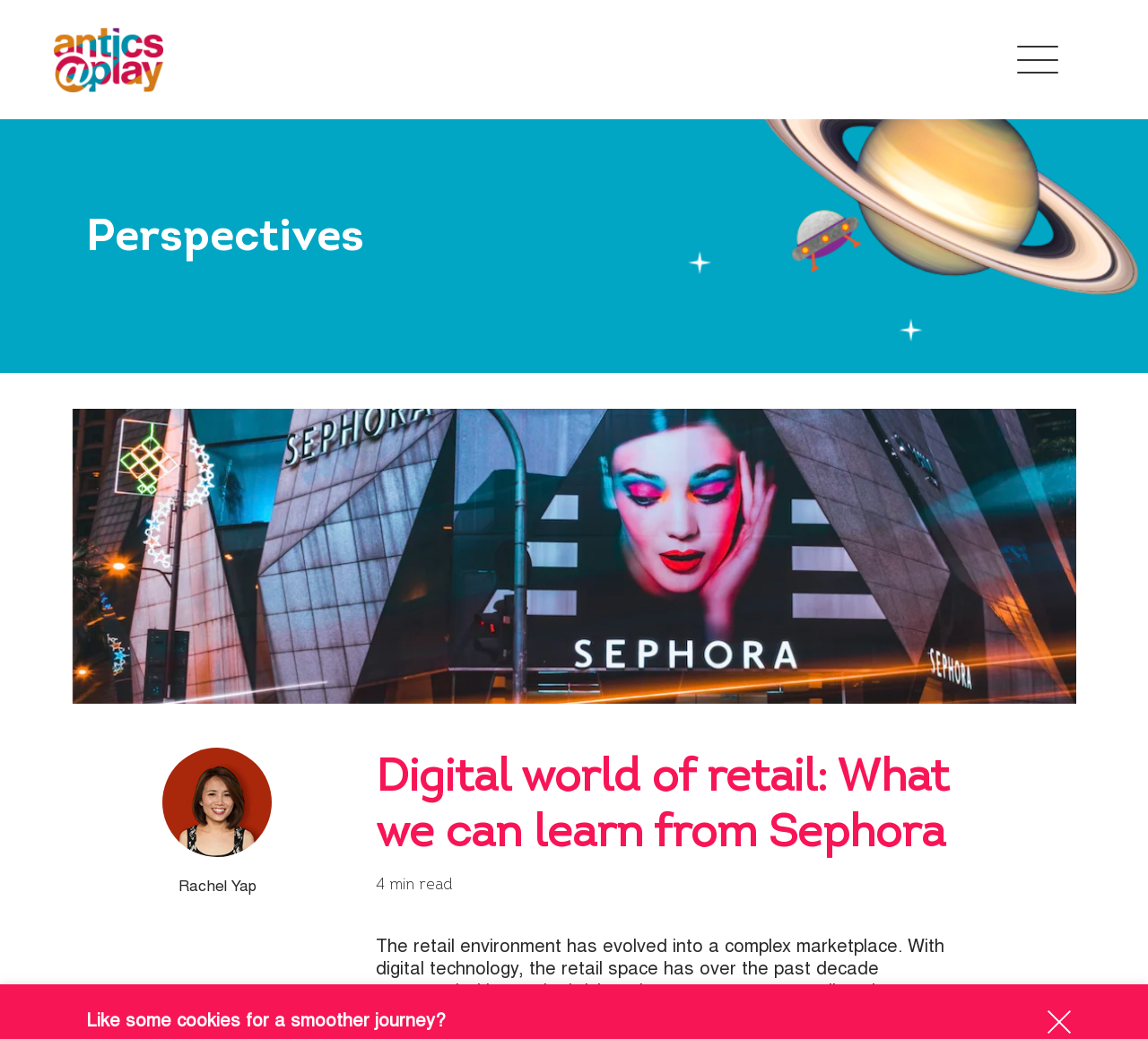Carefully observe the image and respond to the question with a detailed answer:
What is the purpose of the button?

I determined the purpose of the button by examining the button element with the bounding box coordinates [0.909, 0.968, 0.936, 0.998], which contains the text 'Close'.